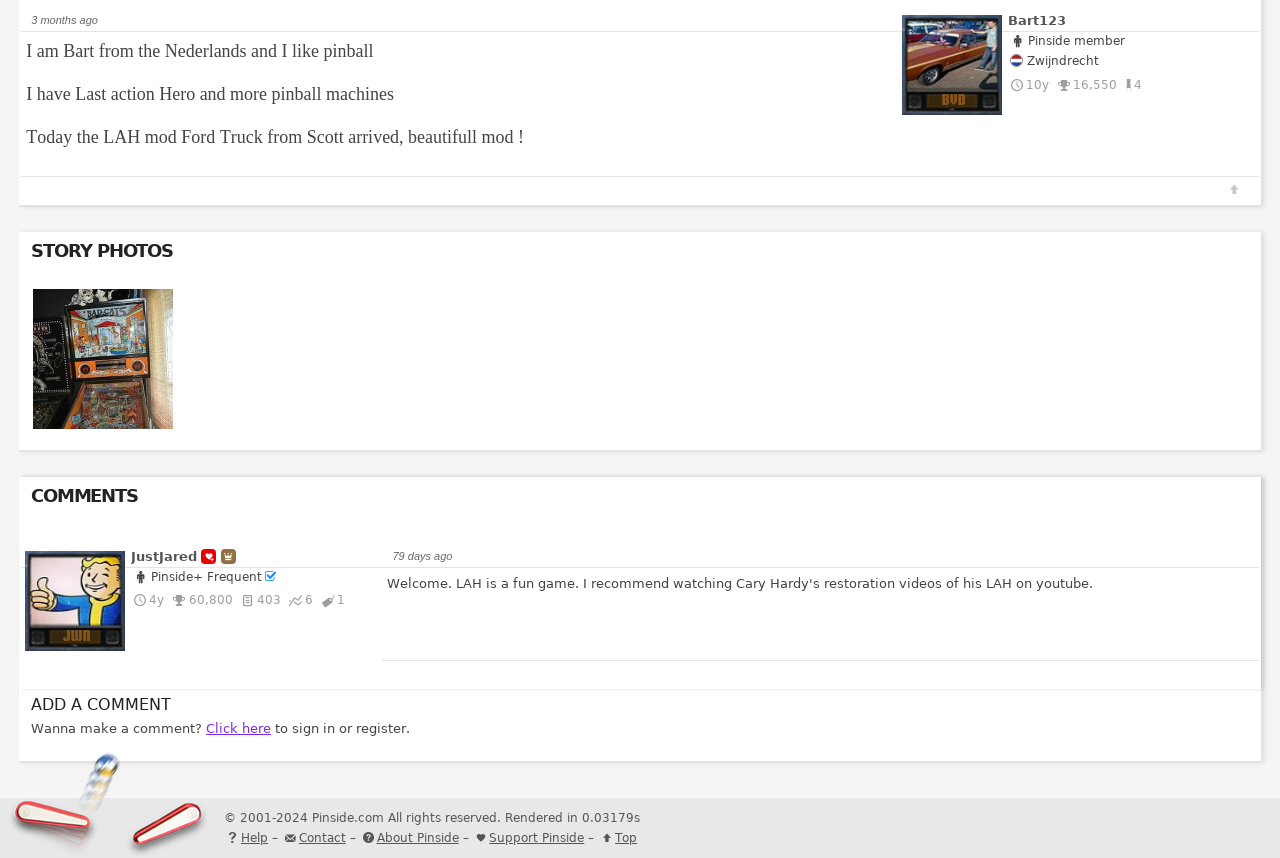Using the description: "Support Pinside", identify the bounding box of the corresponding UI element in the screenshot.

[0.369, 0.956, 0.457, 0.996]